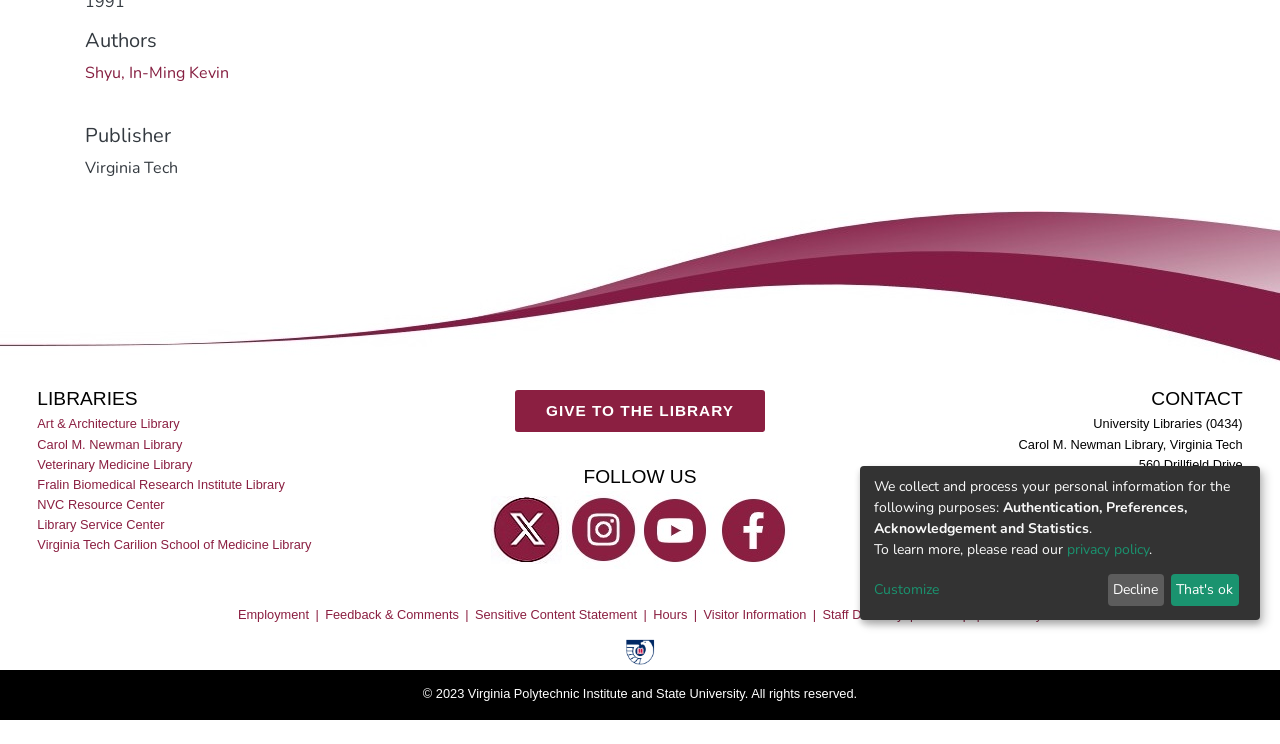Extract the bounding box coordinates of the UI element described: "GIVE TO THE LIBRARY". Provide the coordinates in the format [left, top, right, bottom] with values ranging from 0 to 1.

[0.403, 0.524, 0.597, 0.581]